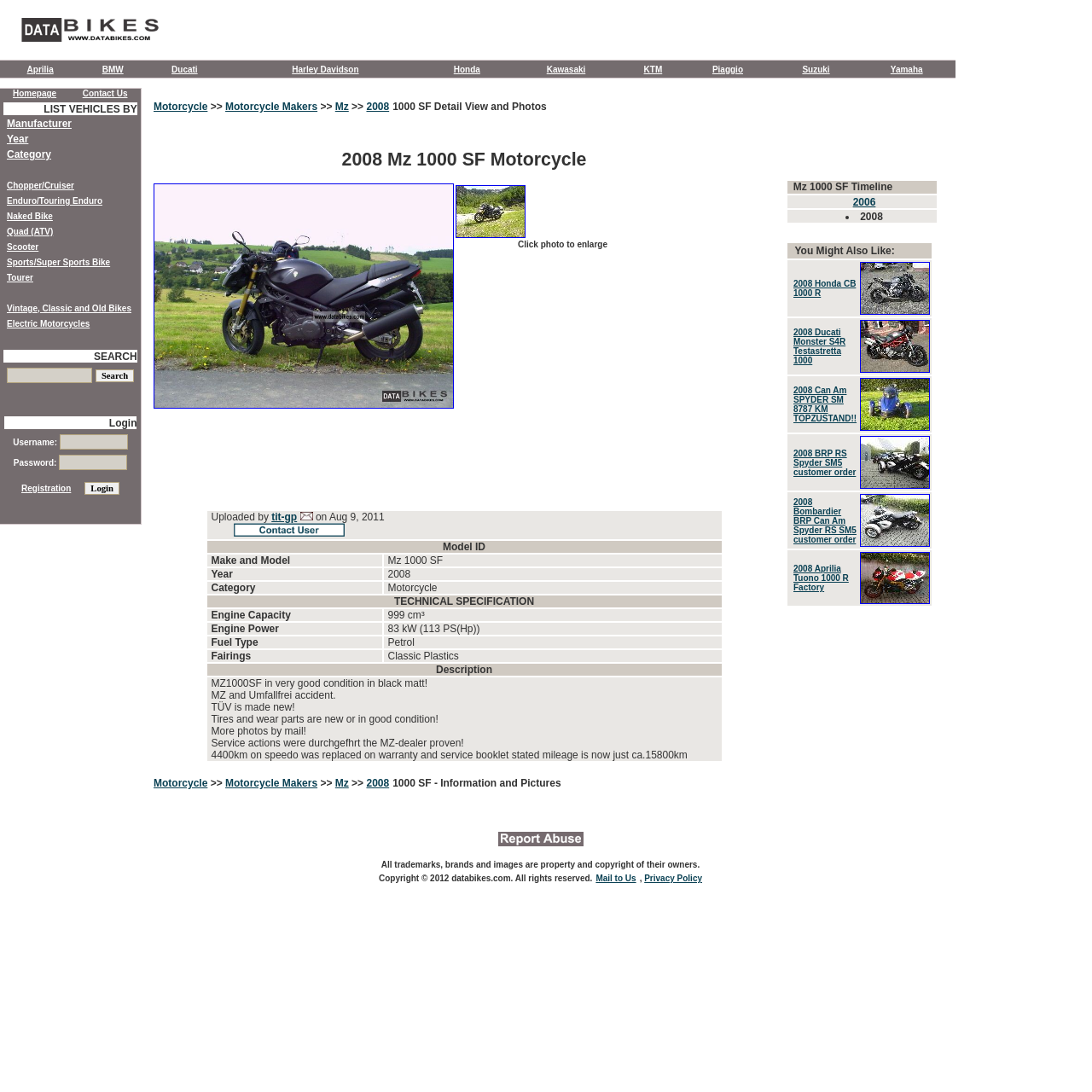Determine the bounding box coordinates of the UI element that matches the following description: "Mz 1000 SF Timeline". The coordinates should be four float numbers between 0 and 1 in the format [left, top, right, bottom].

[0.726, 0.166, 0.817, 0.177]